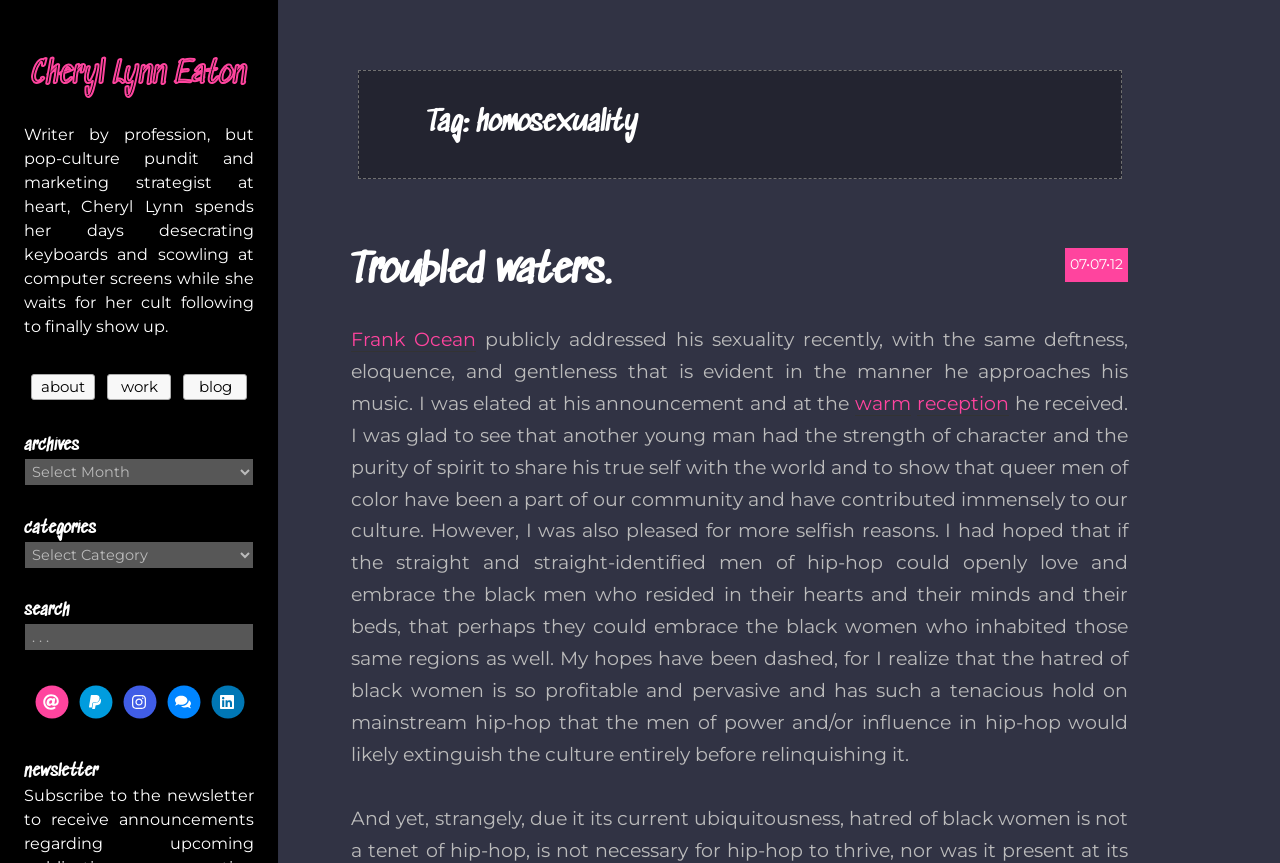Can you pinpoint the bounding box coordinates for the clickable element required for this instruction: "Read the post 'Troubled waters.'"? The coordinates should be four float numbers between 0 and 1, i.e., [left, top, right, bottom].

[0.274, 0.287, 0.478, 0.343]